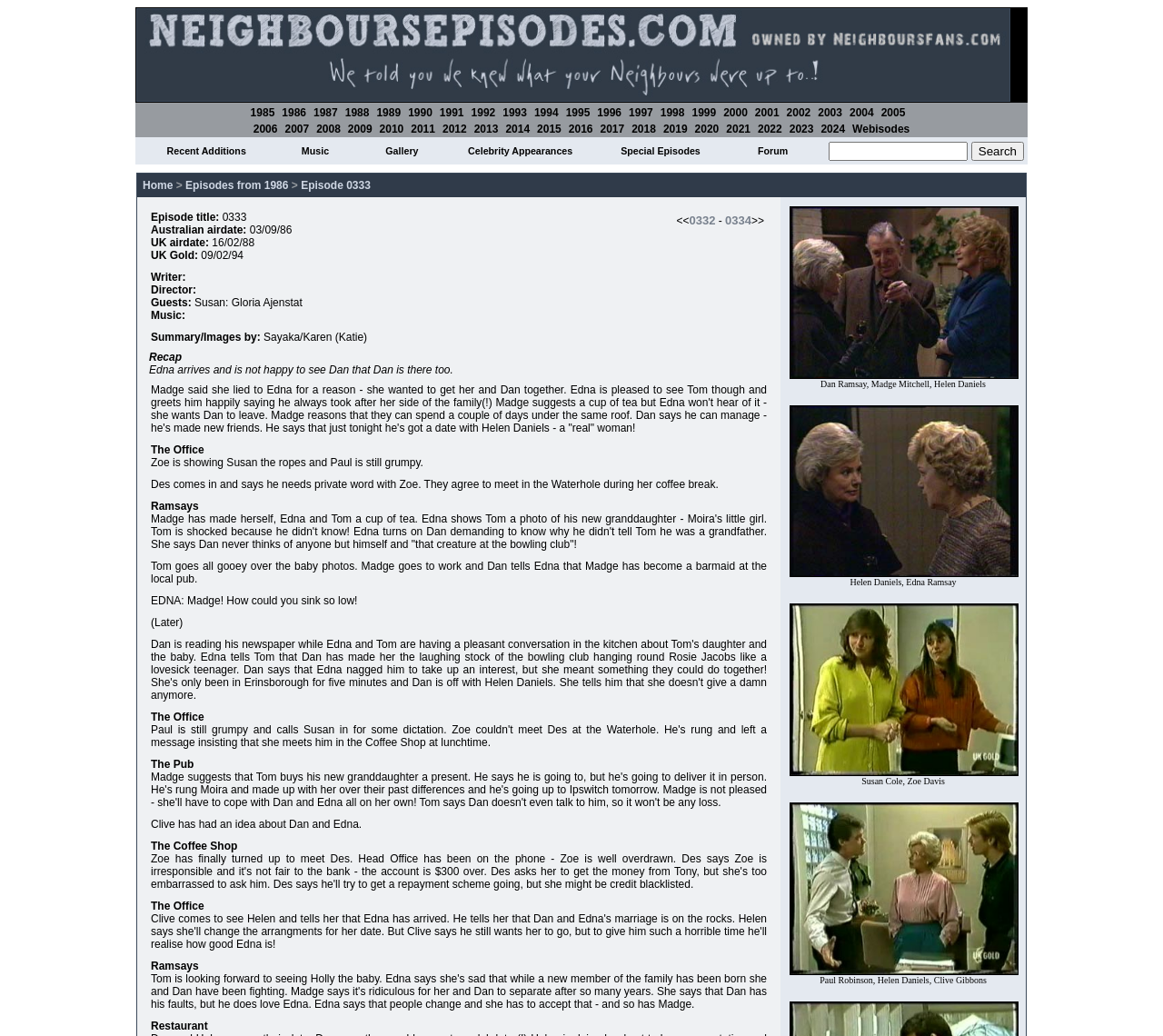Using details from the image, please answer the following question comprehensively:
What is the purpose of the search function?

I inferred the purpose of the search function by looking at the search box and button in the top-right corner of the webpage, which suggests that users can input keywords to search for specific content on the website.